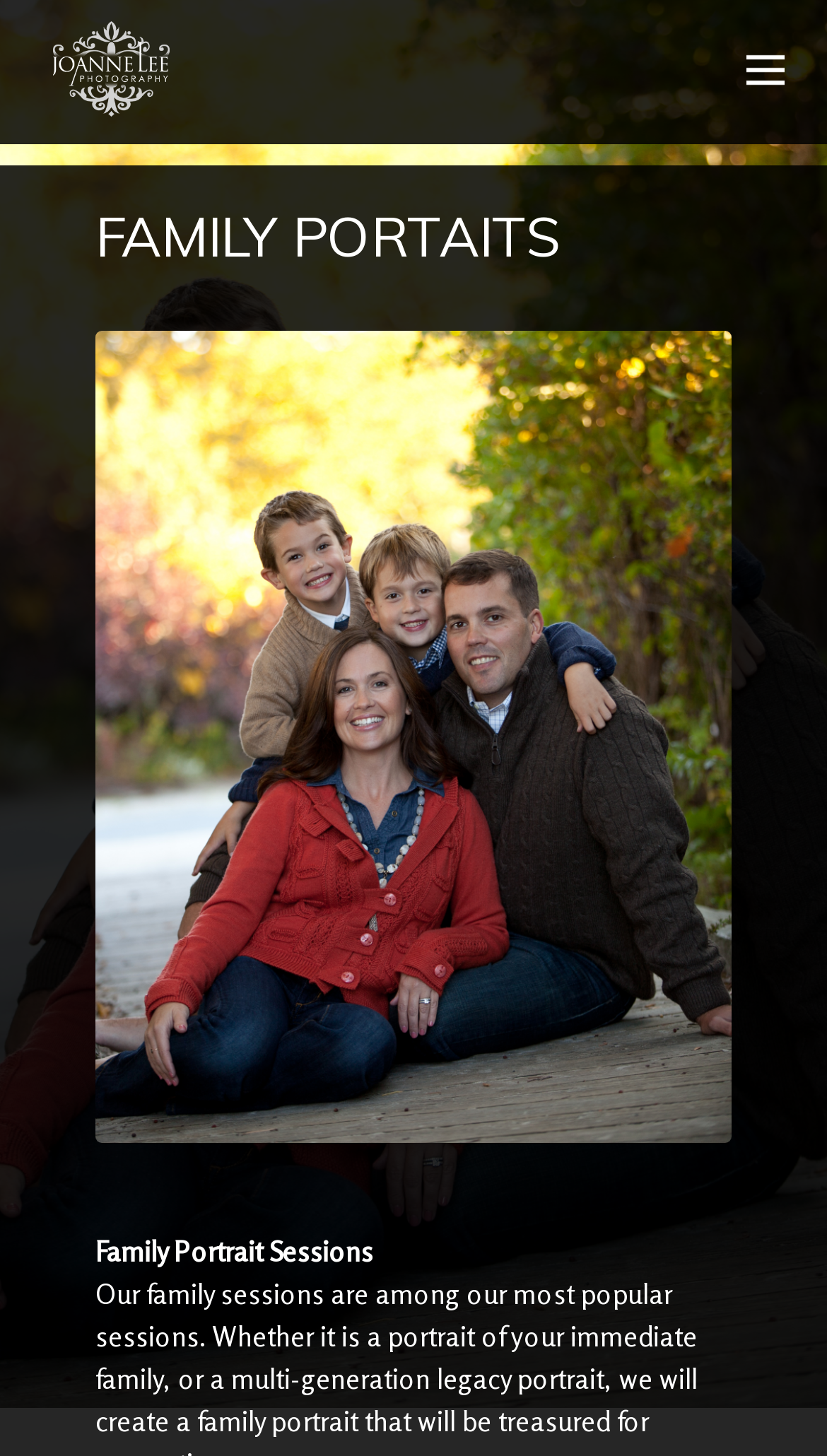From the screenshot, find the bounding box of the UI element matching this description: "alt="image"". Supply the bounding box coordinates in the form [left, top, right, bottom], each a float between 0 and 1.

[0.064, 0.015, 0.204, 0.08]